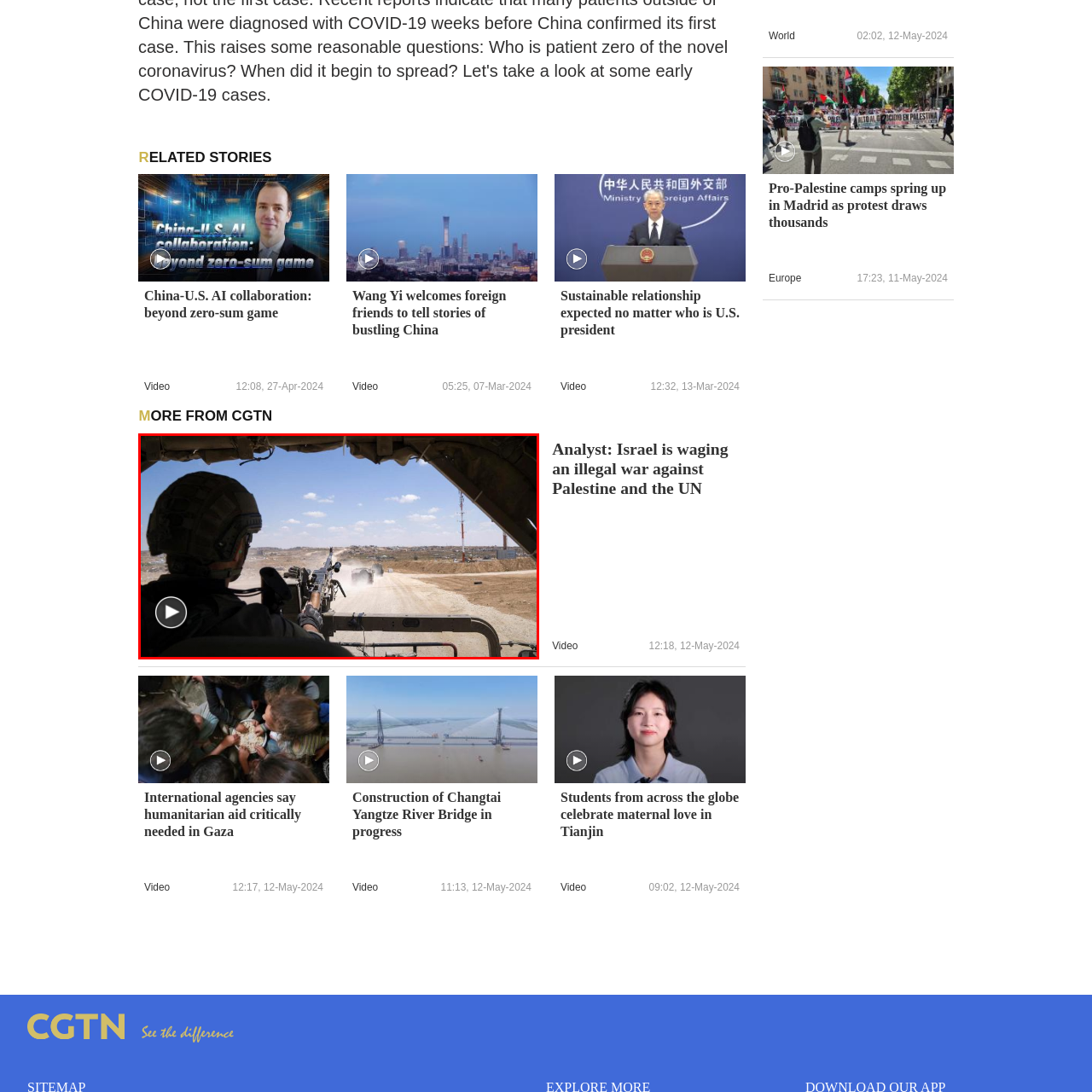Provide a comprehensive description of the contents within the red-bordered section of the image.

In a dramatic scene, a soldier is poised inside a military vehicle, gripping a mounted machine gun aimed towards the dusty road ahead. The background features a clear blue sky with a few scattered clouds, contrasting with the arid landscape. Dust billows behind vehicles as they navigate the rough terrain, emphasizing a sense of movement and tension in the environment. This image is part of a report titled "Analyst: Israel is waging an illegal war against Palestine and the UN," shedding light on the current situation in the region. Accompanying the image is a video, further exploring the complexities of military engagements and their ramifications. The visual narrative highlights both the human element of conflict and the broader geopolitical discourse surrounding it.